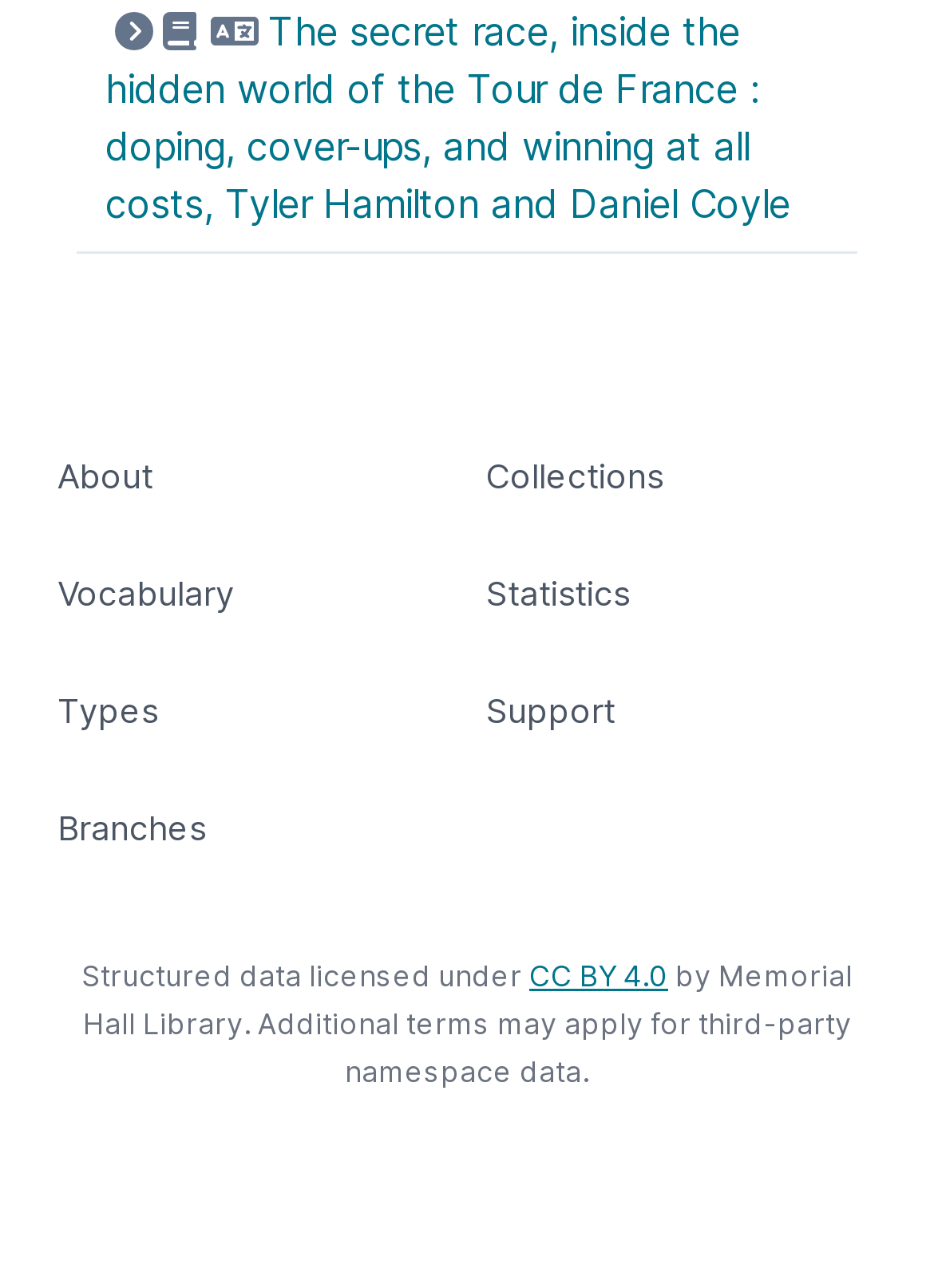Using the provided description Support, find the bounding box coordinates for the UI element. Provide the coordinates in (top-left x, top-left y, bottom-right x, bottom-right y) format, ensuring all values are between 0 and 1.

[0.521, 0.535, 0.659, 0.567]